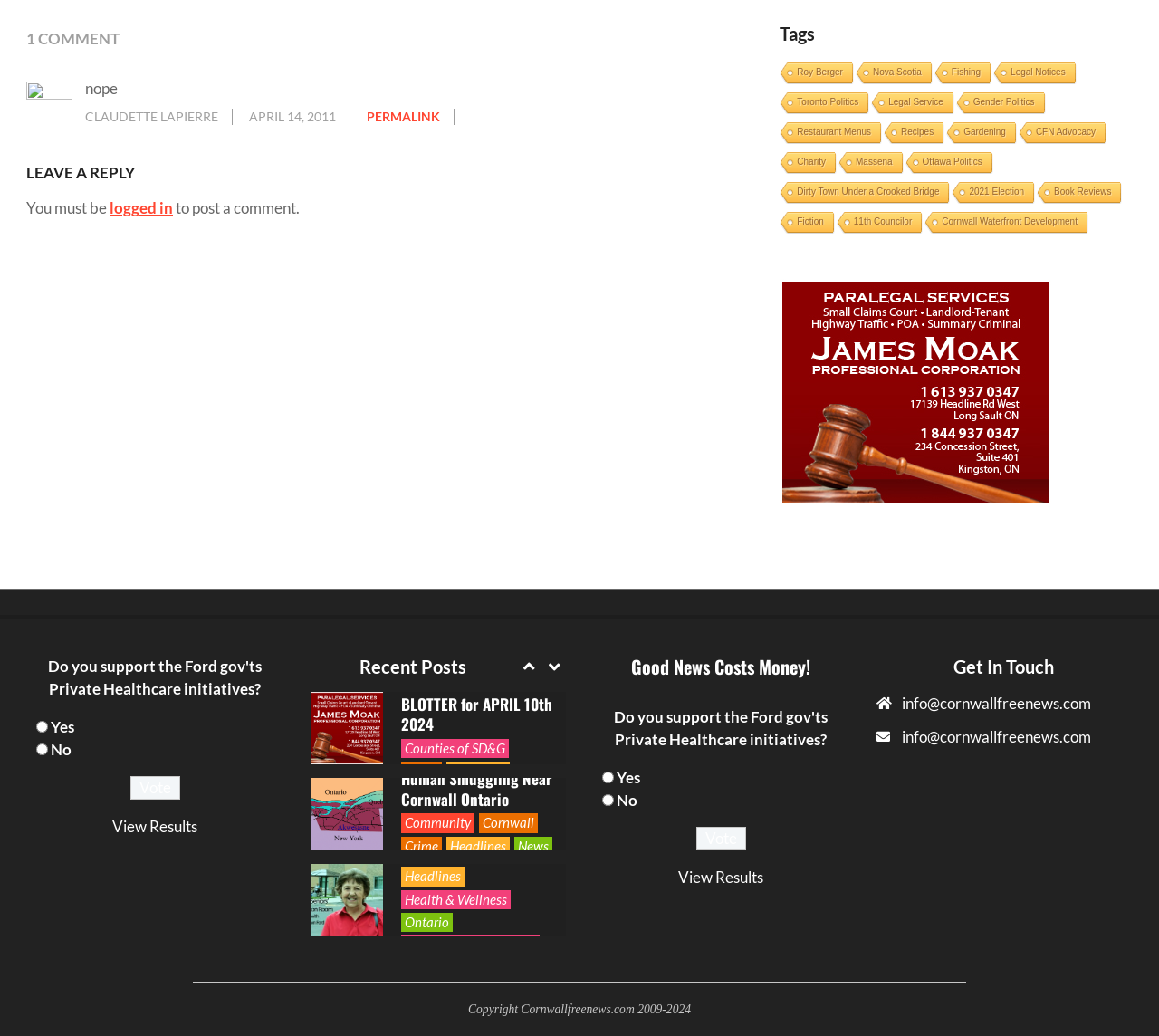Please mark the clickable region by giving the bounding box coordinates needed to complete this instruction: "View recent posts".

[0.268, 0.632, 0.445, 0.655]